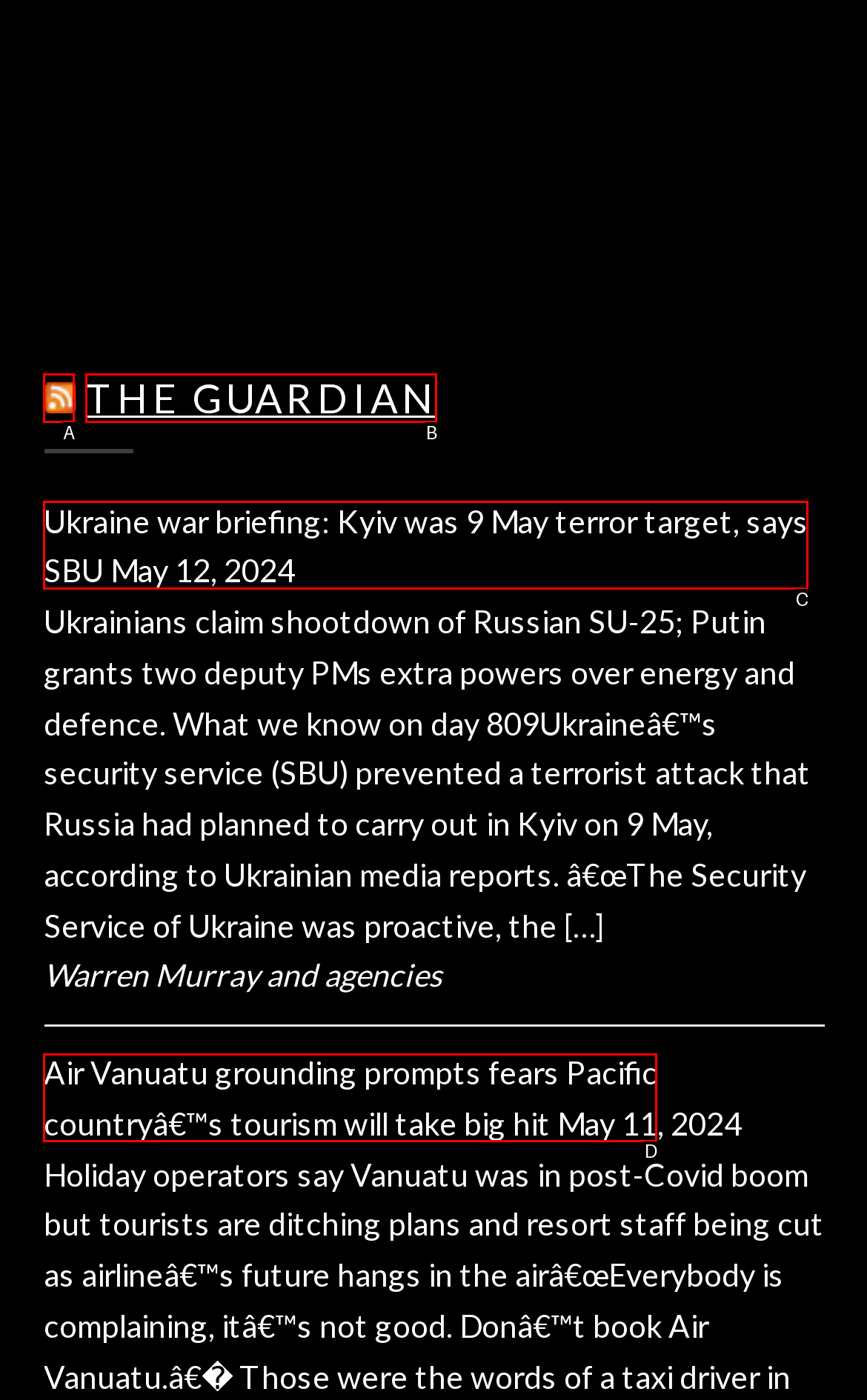From the options presented, which lettered element matches this description: parent_node: THE GUARDIAN
Reply solely with the letter of the matching option.

A